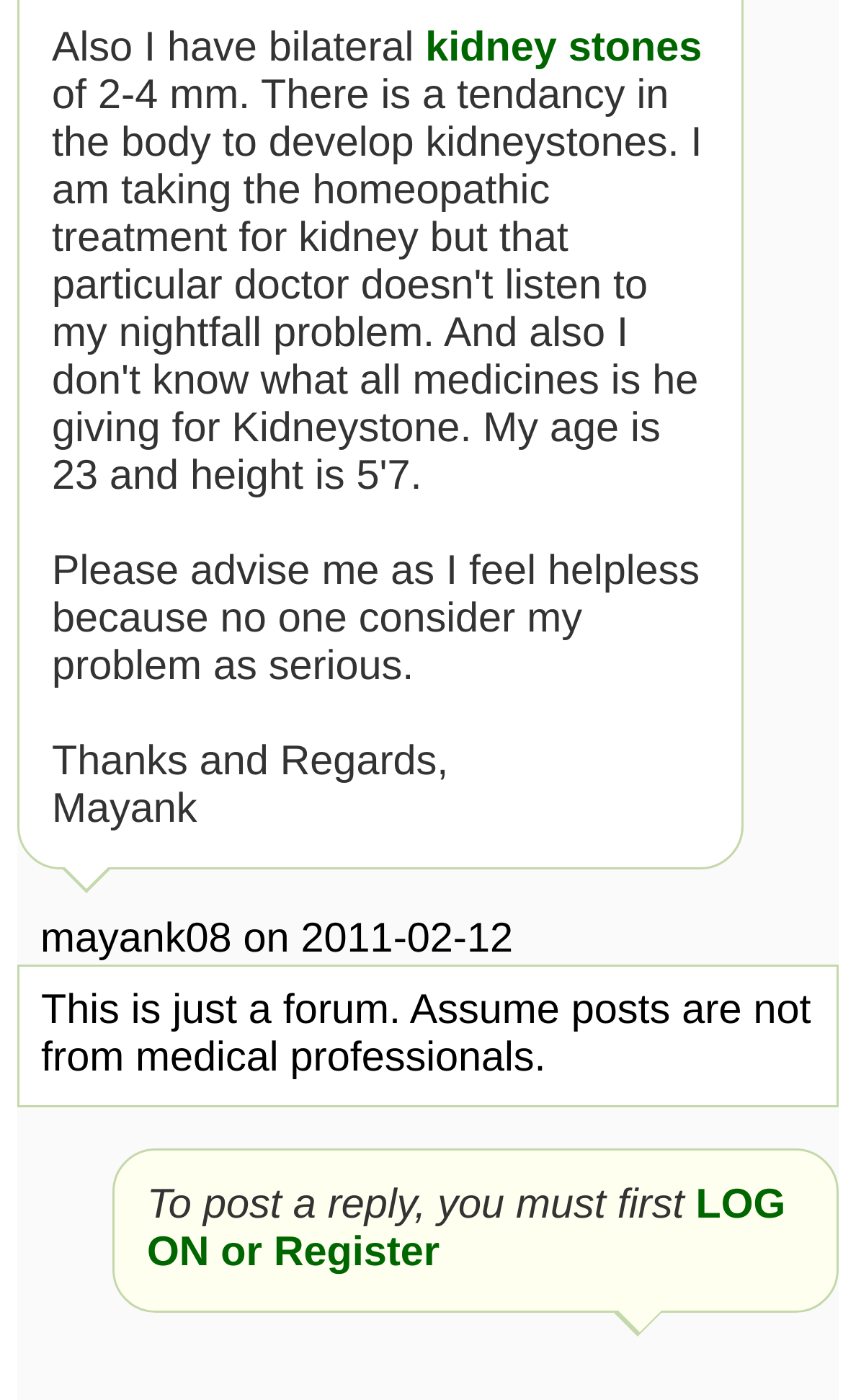Extract the bounding box coordinates for the described element: "LOG ON or Register". The coordinates should be represented as four float numbers between 0 and 1: [left, top, right, bottom].

[0.174, 0.845, 0.932, 0.911]